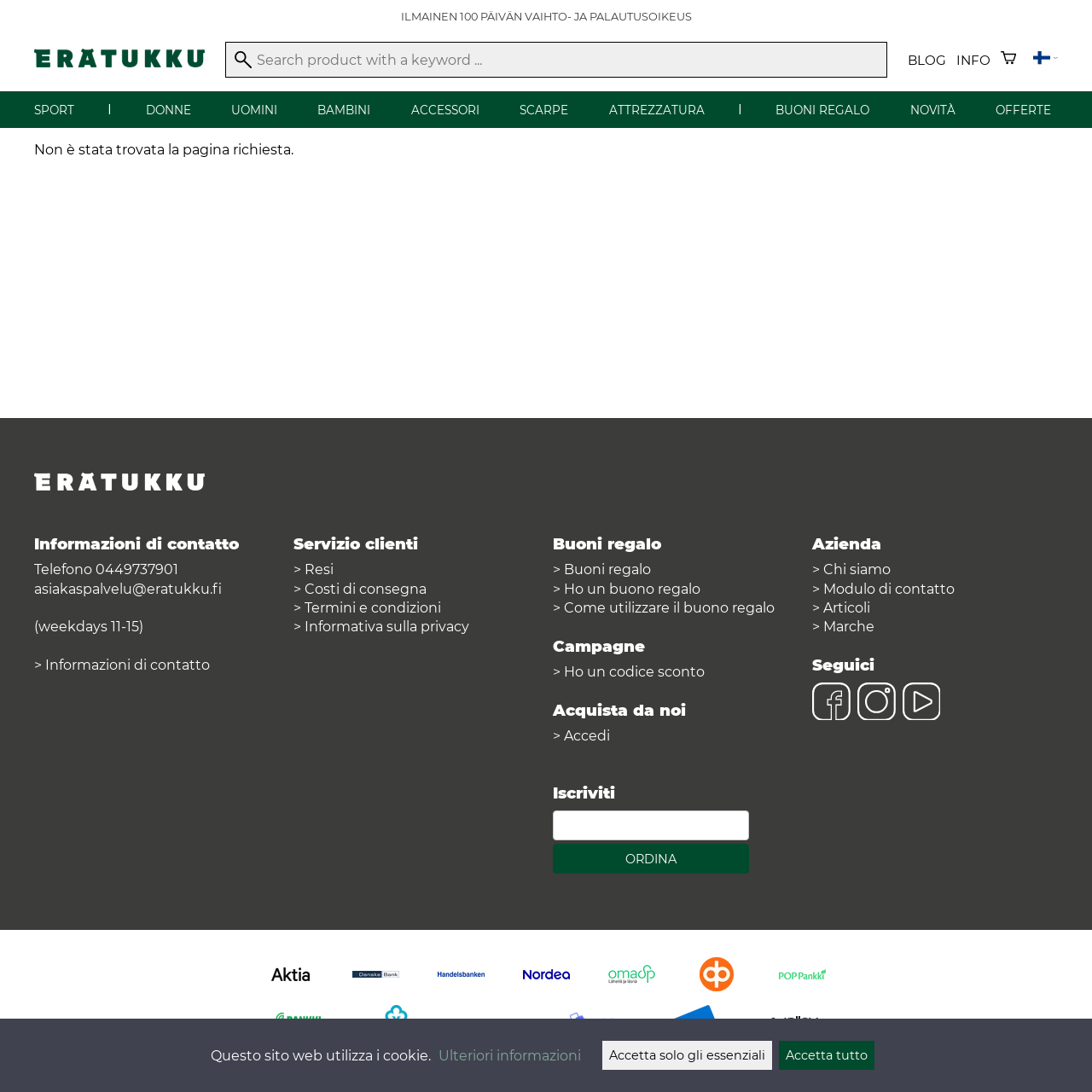Describe all significant elements and features of the webpage.

The webpage is titled "Erätukku Italiano" and has a logo at the top left corner. Below the logo, there is a search bar where users can search for products with a keyword. To the right of the search bar, there are several links, including "BLOG", "INFO", "Carrello", and "Selezione della lingua".

Below the search bar, there is a menu with various categories, including "SPORT", "DONNE", "UOMINI", "BAMBINI", "ACCESSORI", "SCARPE", "ATTREZZATURA", "BUONI REGALO", "NOVITÀ", and "OFFERTE". These categories are arranged horizontally across the page.

In the middle of the page, there is a section with a heading "Informazioni di contatto" that provides contact information, including a phone number and email address. Below this section, there are three columns of links, each with its own heading. The first column is titled "Servizio clienti" and includes links to "Resi", "Costi di consegna", "Termini e condizioni", and "Informativa sulla privacy". The second column is titled "Buoni regalo" and includes links to "Buoni regalo", "Ho un buono regalo", and "Come utilizzare il buono regalo". The third column is titled "Campagne" and includes a link to "Ho un codice sconto".

Further down the page, there is a section with a heading "Acquista da noi" that includes a link to "Accedi" and a textbox to enter an order. Below this section, there is a heading "Iscriviti" and a link to subscribe.

On the right side of the page, there is a section with a heading "Azienda" that includes links to "Chi siamo", "Modulo di contatto", "Articoli", and "Marche". Below this section, there is a heading "Seguici" with links to Facebook, Instagram, and YouTube.

At the bottom of the page, there is a section with a heading "Questo sito web utilizza i cookie" and two buttons to accept or decline cookies. There are also several images scattered throughout the page, including a logo and various icons.